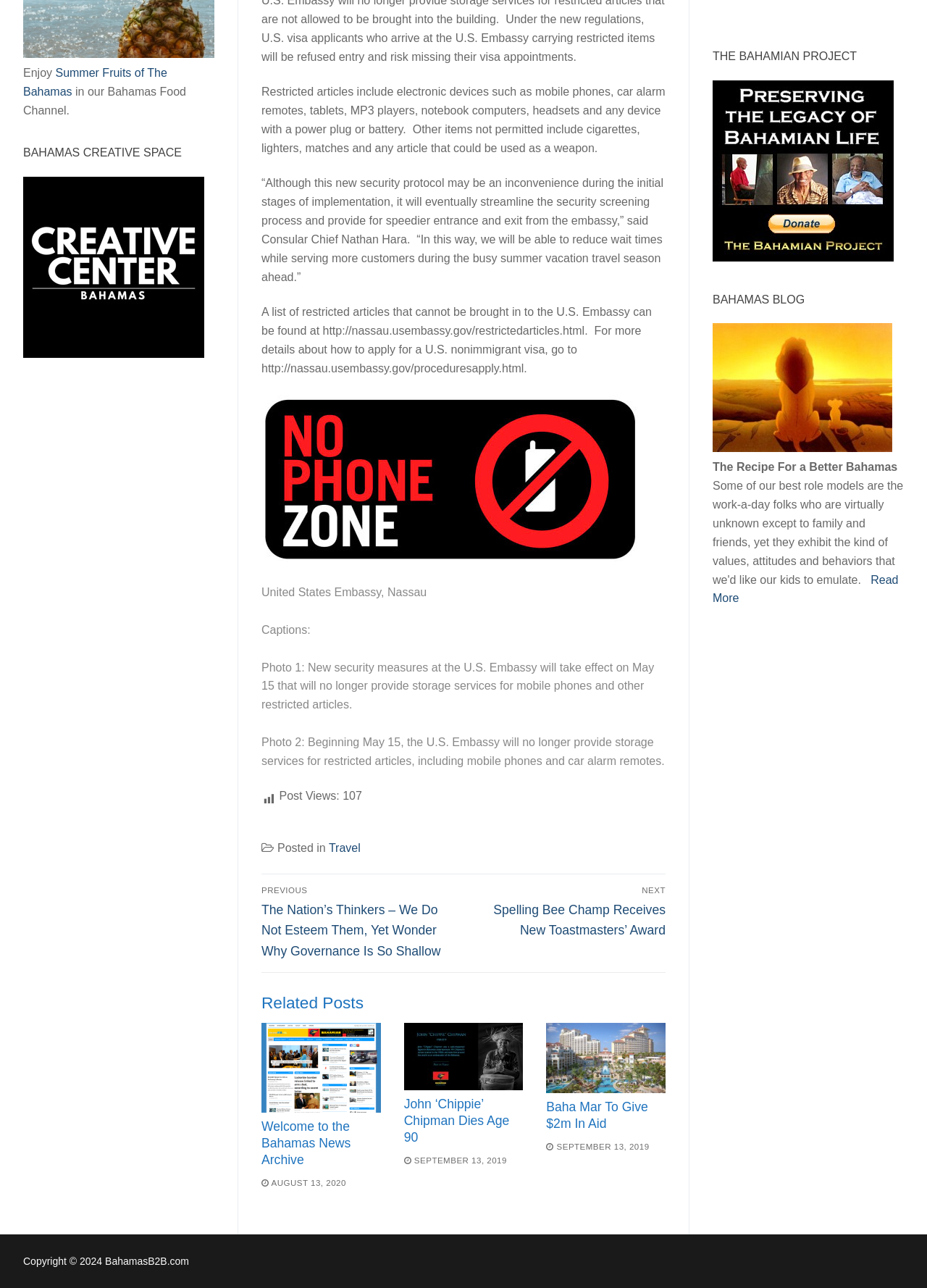Identify the bounding box for the given UI element using the description provided. Coordinates should be in the format (top-left x, top-left y, bottom-right x, bottom-right y) and must be between 0 and 1. Here is the description: Travel

[0.355, 0.653, 0.389, 0.663]